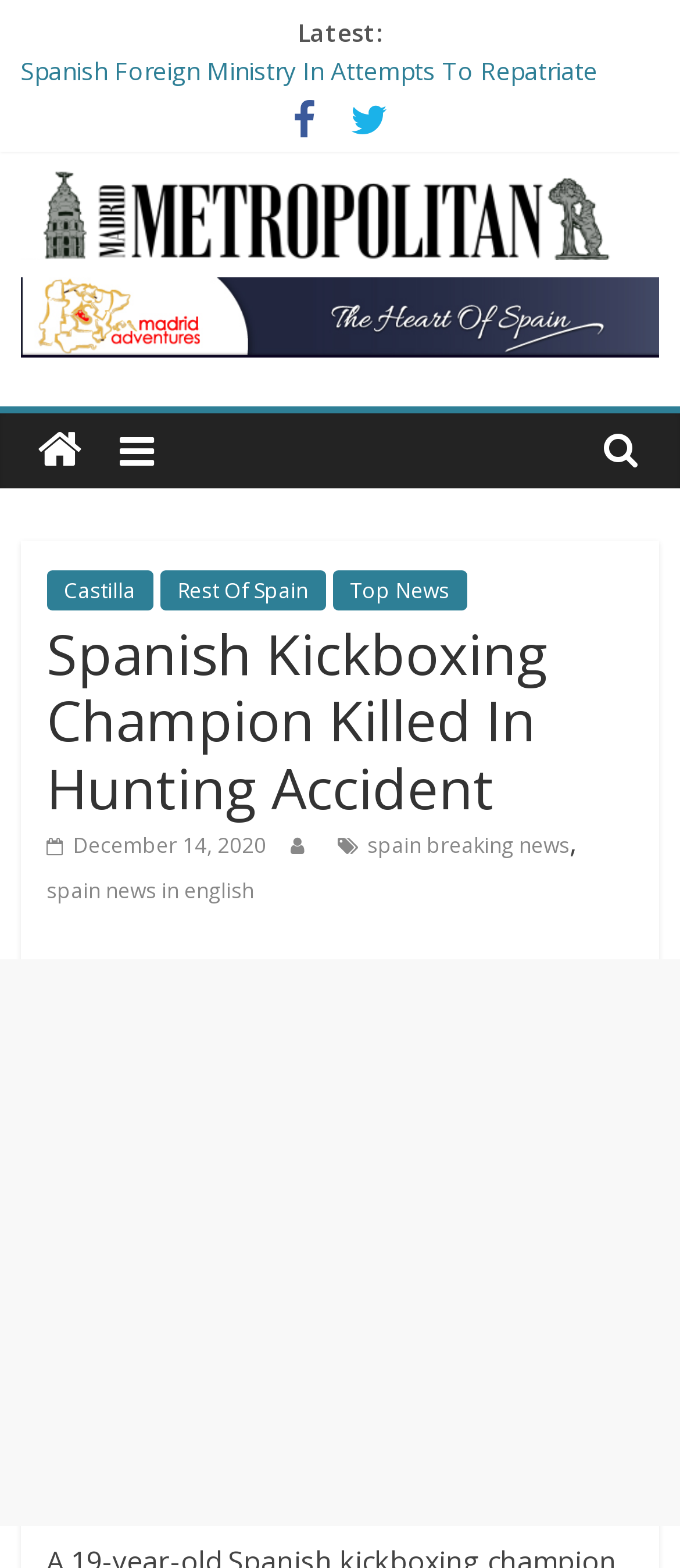Please locate the bounding box coordinates of the element that should be clicked to complete the given instruction: "learn about LuxSci's SecureLine service".

None